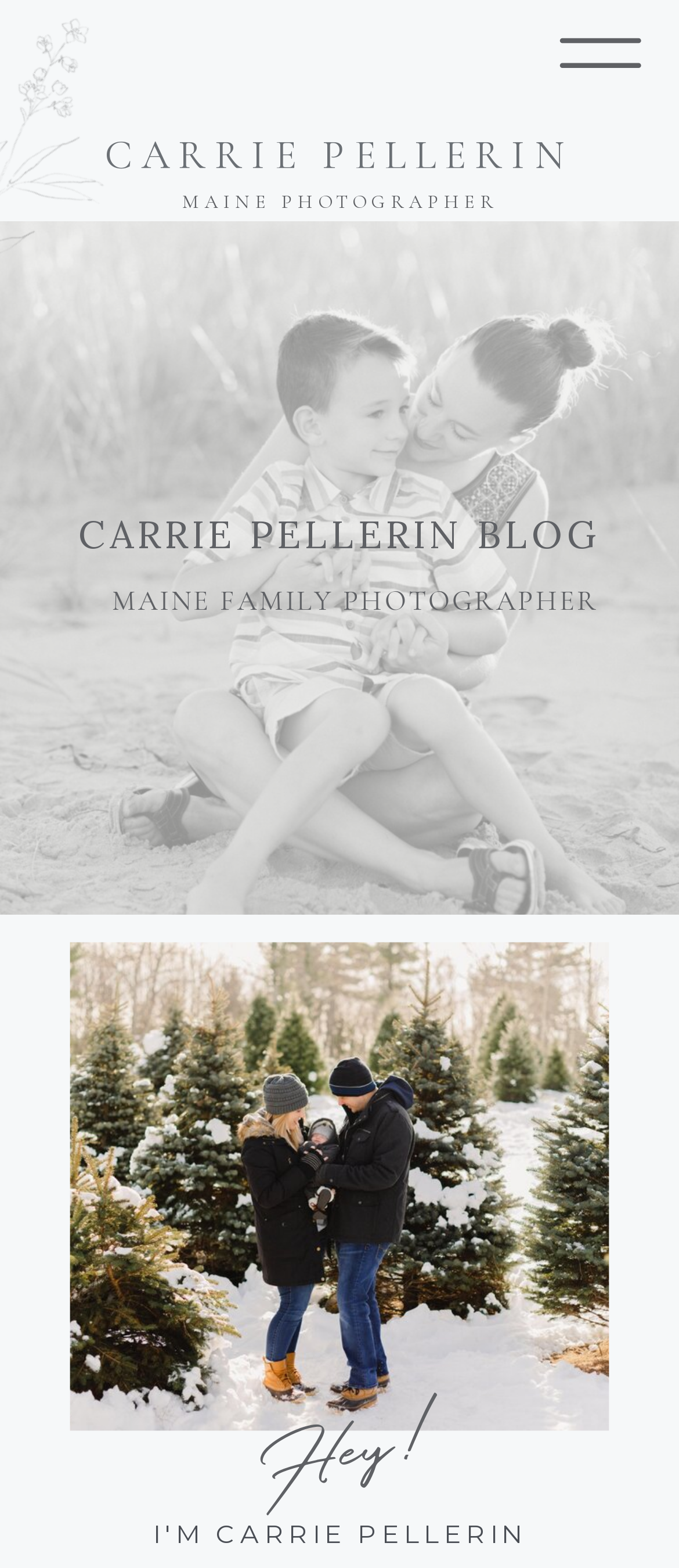Locate the bounding box of the user interface element based on this description: "parent_node: CARRIE PELLERIN".

[0.806, 0.0, 0.962, 0.068]